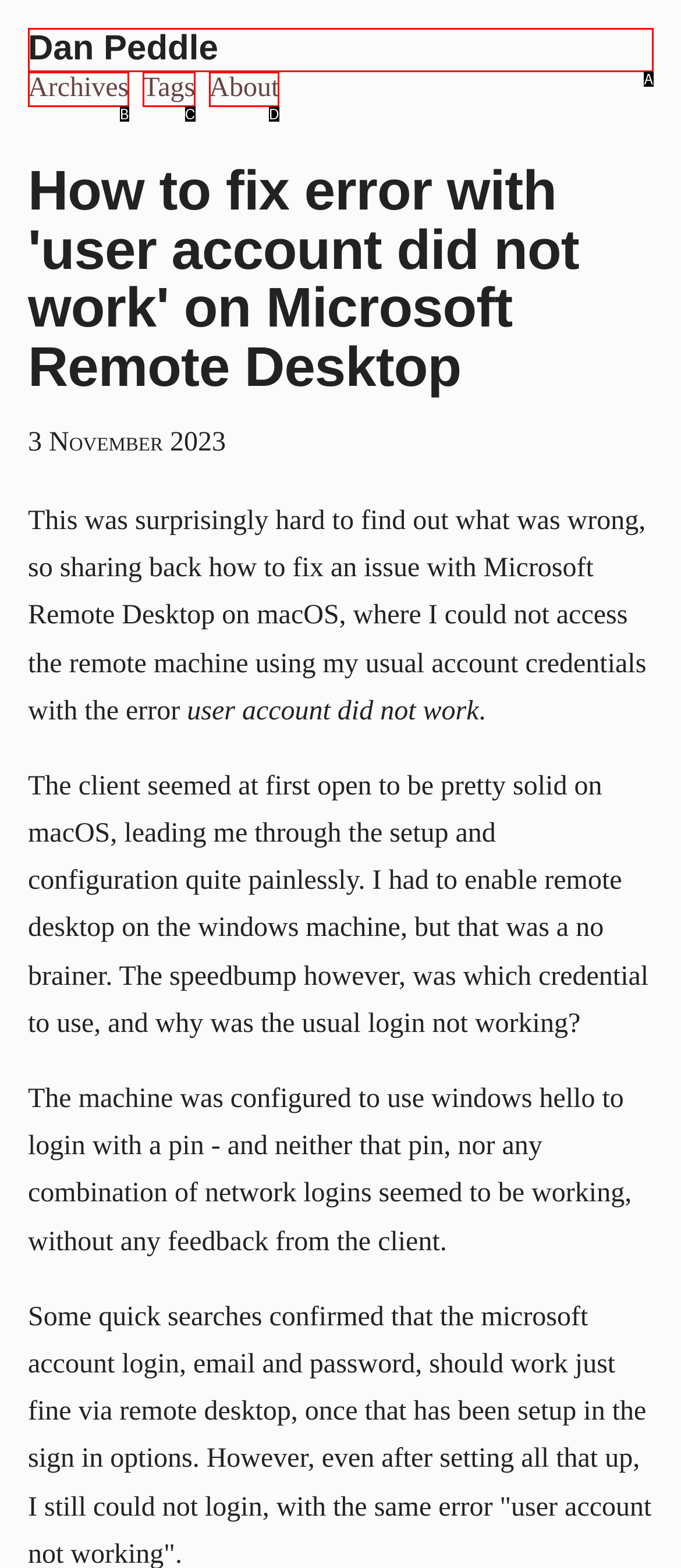Based on the given description: Dan Peddle, identify the correct option and provide the corresponding letter from the given choices directly.

A